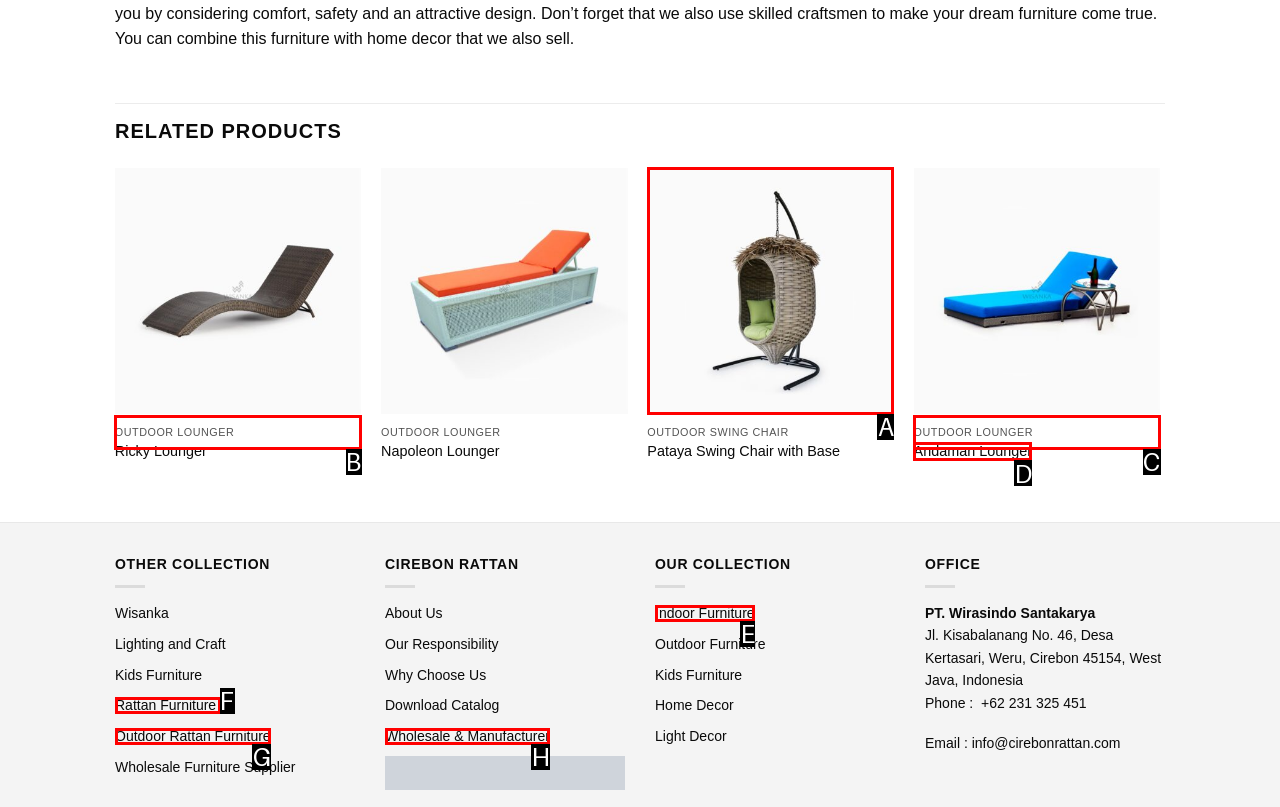Which HTML element matches the description: Outdoor Rattan Furniture the best? Answer directly with the letter of the chosen option.

G